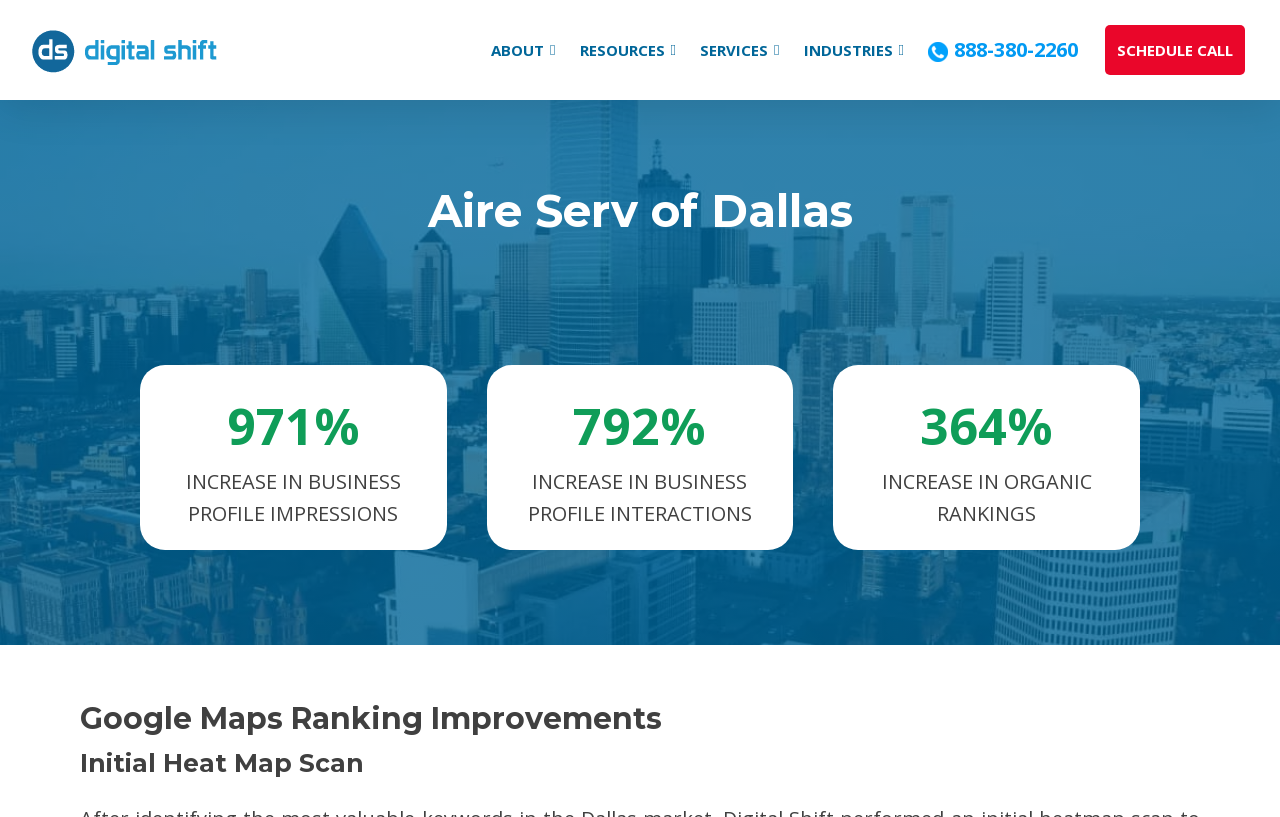Provide a brief response using a word or short phrase to this question:
What is the purpose of the link 'digital shift seo services for franchises'?

To learn about SEO services